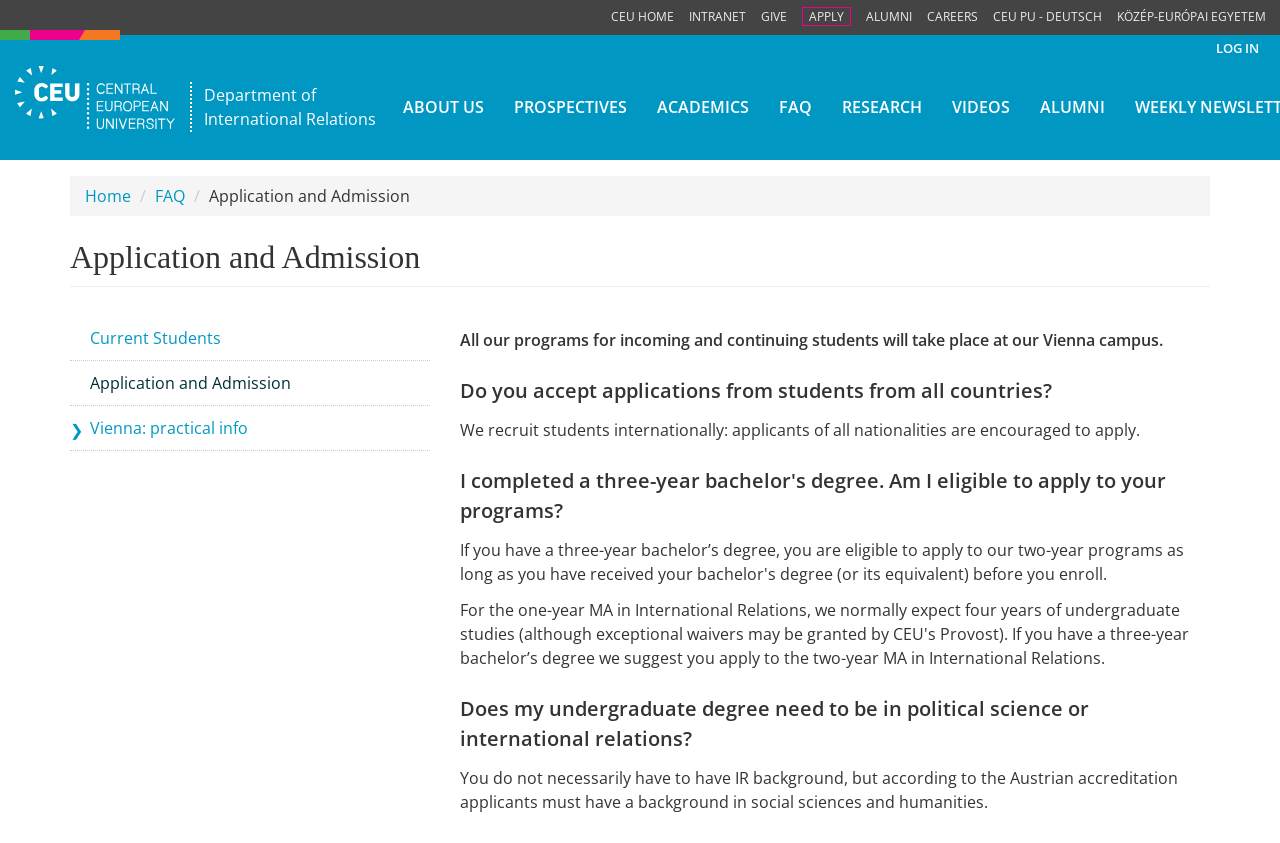Find the bounding box coordinates for the area you need to click to carry out the instruction: "View the 'FAQ' section". The coordinates should be four float numbers between 0 and 1, indicated as [left, top, right, bottom].

[0.597, 0.097, 0.646, 0.156]